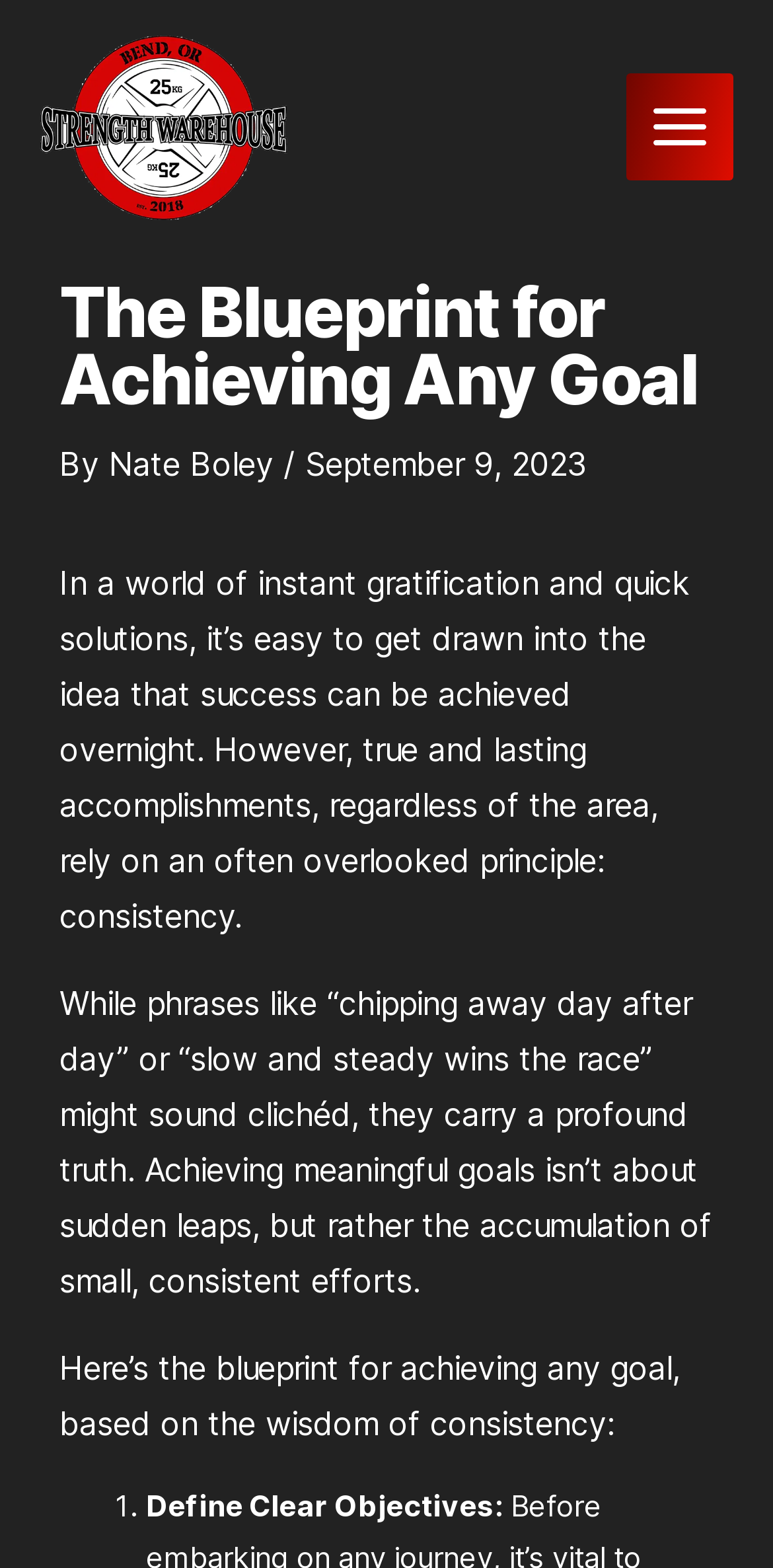What is the date of the article?
Please respond to the question with a detailed and informative answer.

The date of the article is mentioned in the header section of the webpage, specifically next to the author's name, which states 'September 9, 2023'.